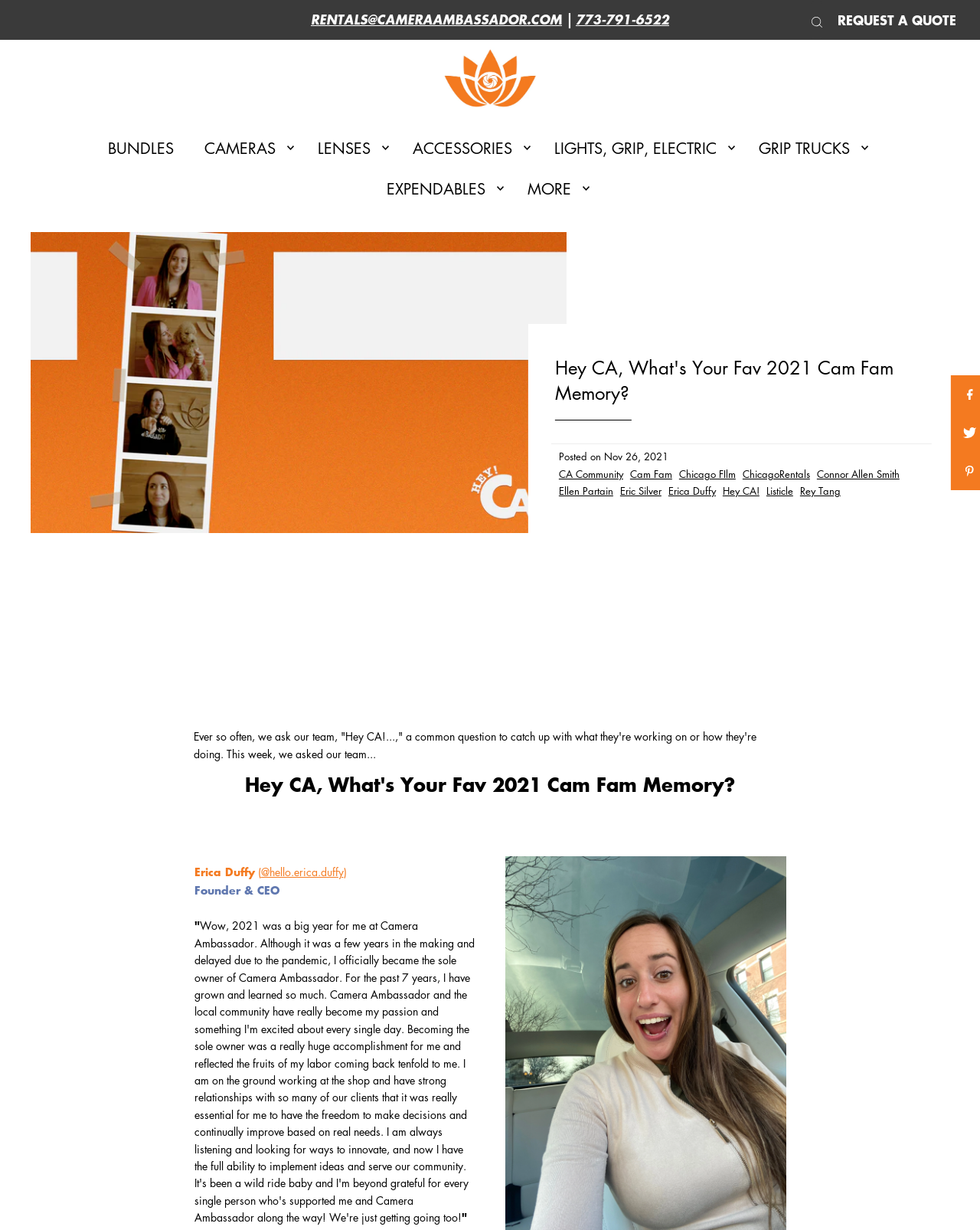Find the bounding box of the web element that fits this description: "LIGHTS, GRIP, ELECTRIC".

[0.557, 0.104, 0.75, 0.136]